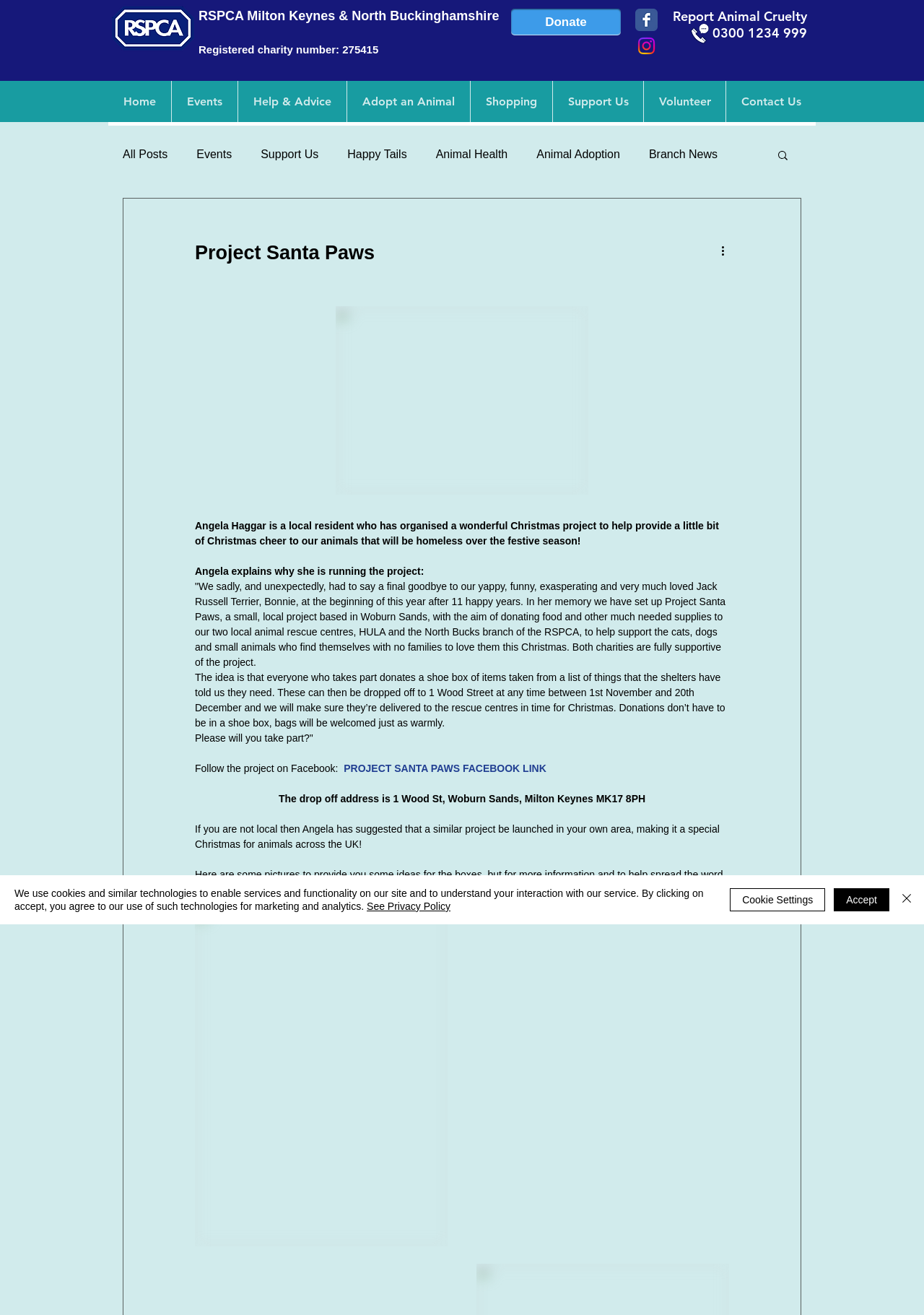Identify the bounding box for the given UI element using the description provided. Coordinates should be in the format (top-left x, top-left y, bottom-right x, bottom-right y) and must be between 0 and 1. Here is the description: NIH

None